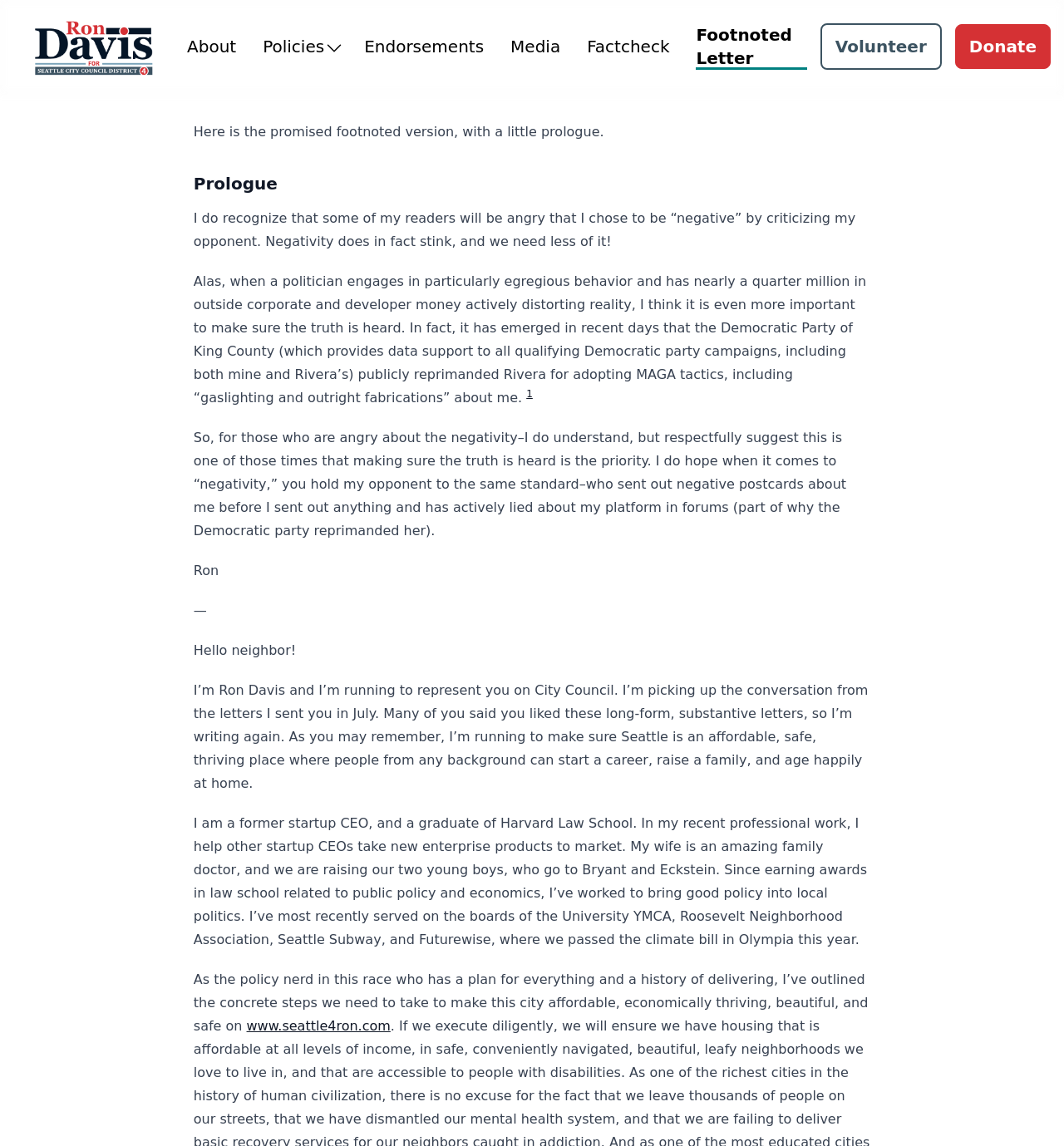Use a single word or phrase to answer the question:
What is the occupation of Ron Davis' wife?

Family doctor